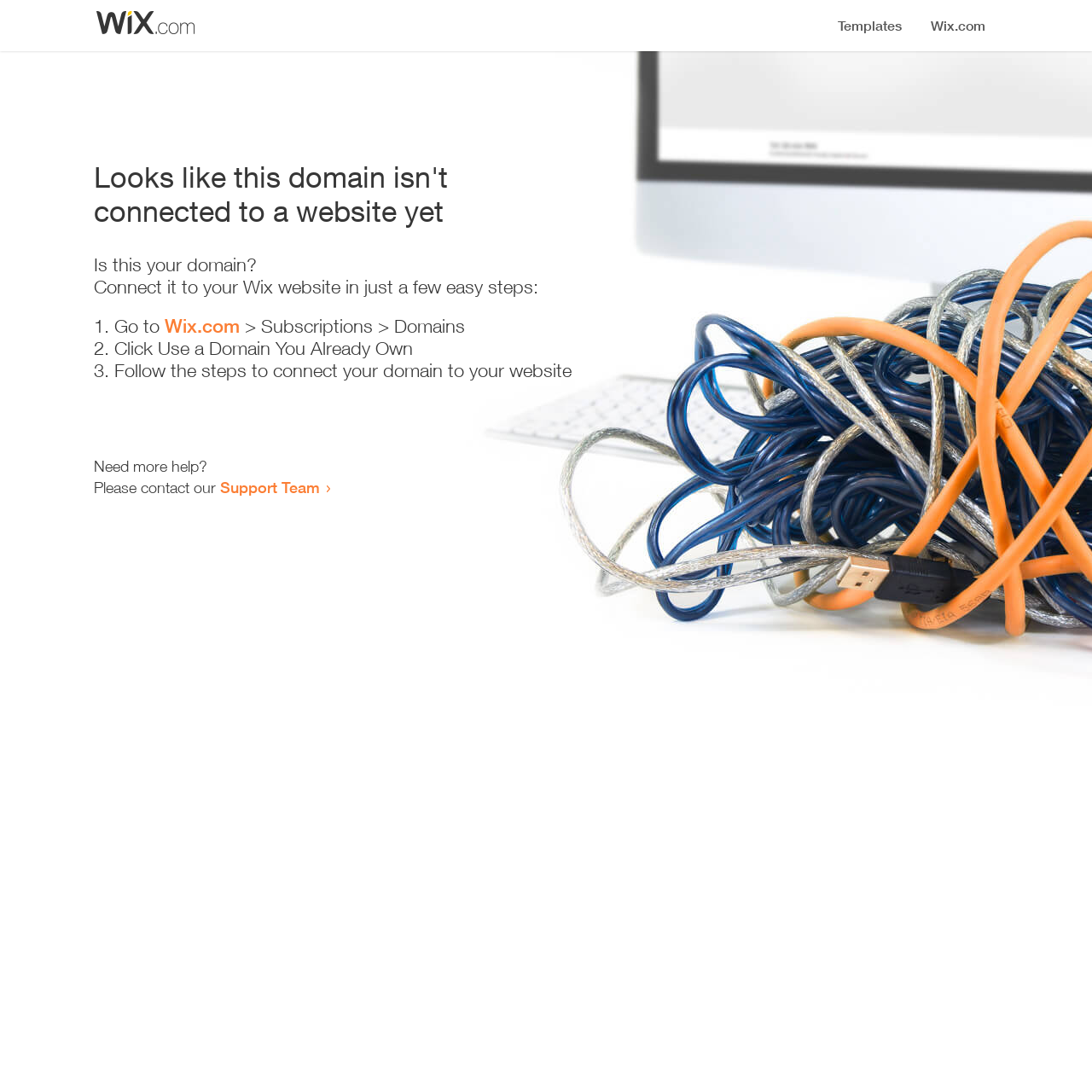Give a detailed account of the webpage, highlighting key information.

The webpage appears to be an error page, indicating that a domain is not connected to a website yet. At the top, there is a small image, likely a logo or icon. Below the image, a prominent heading reads "Looks like this domain isn't connected to a website yet". 

Underneath the heading, a series of instructions are provided to connect the domain to a Wix website. The instructions are divided into three steps, each marked with a numbered list marker (1., 2., and 3.). The first step involves going to Wix.com, followed by navigating to Subscriptions and then Domains. The second step is to click "Use a Domain You Already Own", and the third step is to follow the instructions to connect the domain to the website.

Below the instructions, there is a message asking if the user needs more help, followed by an invitation to contact the Support Team through a link. The overall layout is simple and easy to follow, with clear headings and concise text guiding the user through the process of connecting their domain to a website.